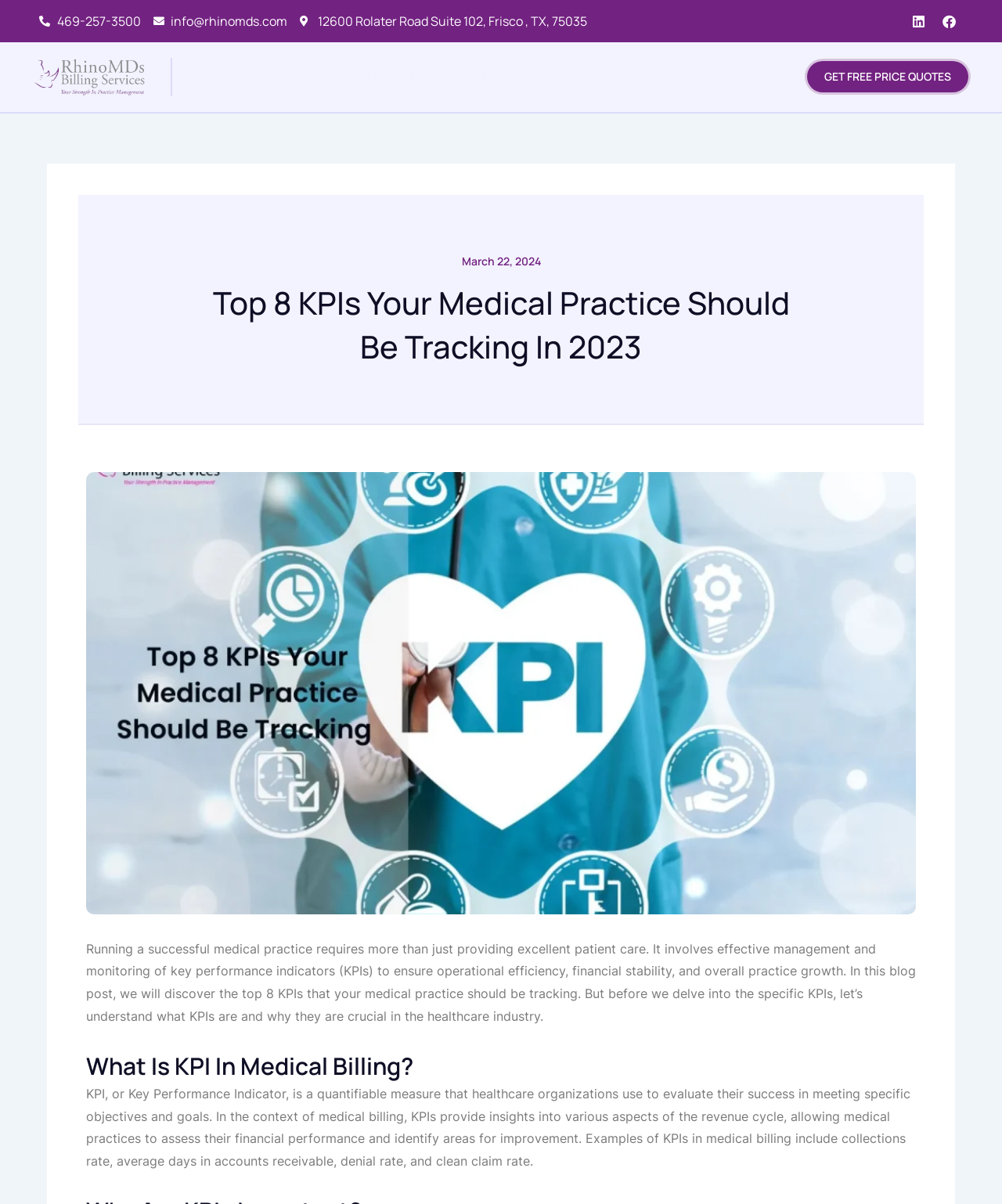Pinpoint the bounding box coordinates of the area that should be clicked to complete the following instruction: "Call the office". The coordinates must be given as four float numbers between 0 and 1, i.e., [left, top, right, bottom].

[0.039, 0.008, 0.14, 0.027]